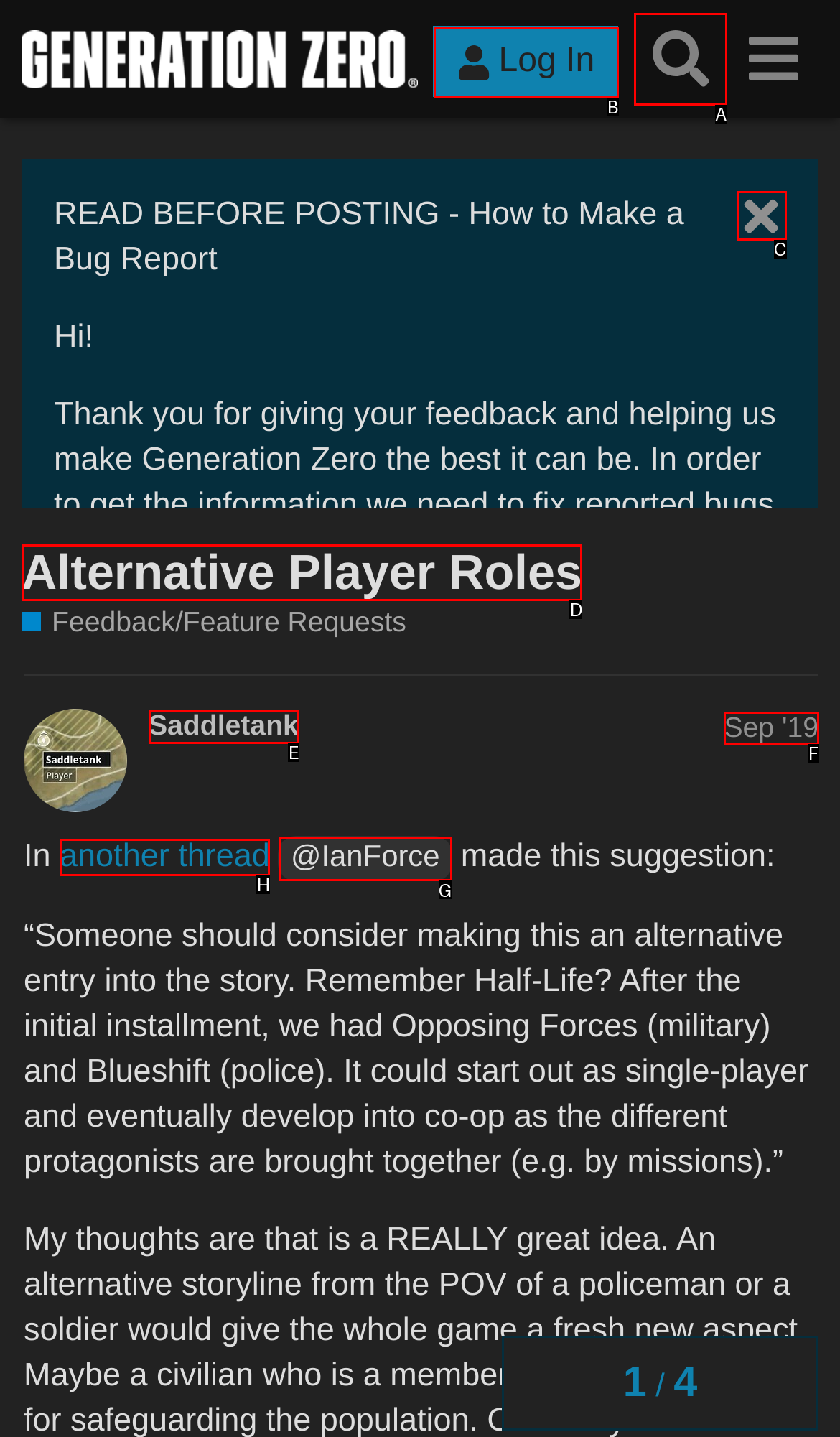Determine the letter of the element I should select to fulfill the following instruction: Search for a topic. Just provide the letter.

A